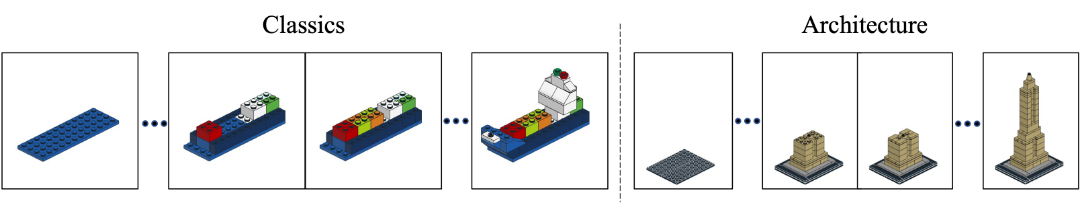Respond to the question below with a concise word or phrase:
What is the purpose of the image?

To illustrate LEGO's creativity and versatility